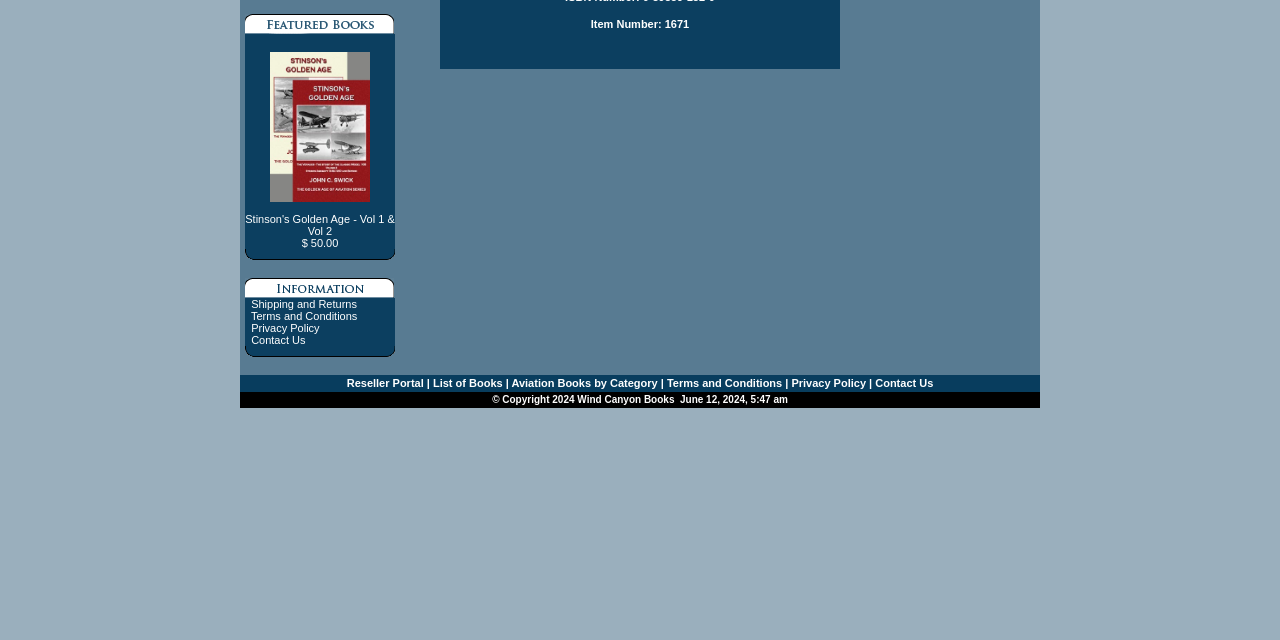Provide the bounding box coordinates of the HTML element described by the text: "Privacy Policy". The coordinates should be in the format [left, top, right, bottom] with values between 0 and 1.

[0.616, 0.589, 0.677, 0.608]